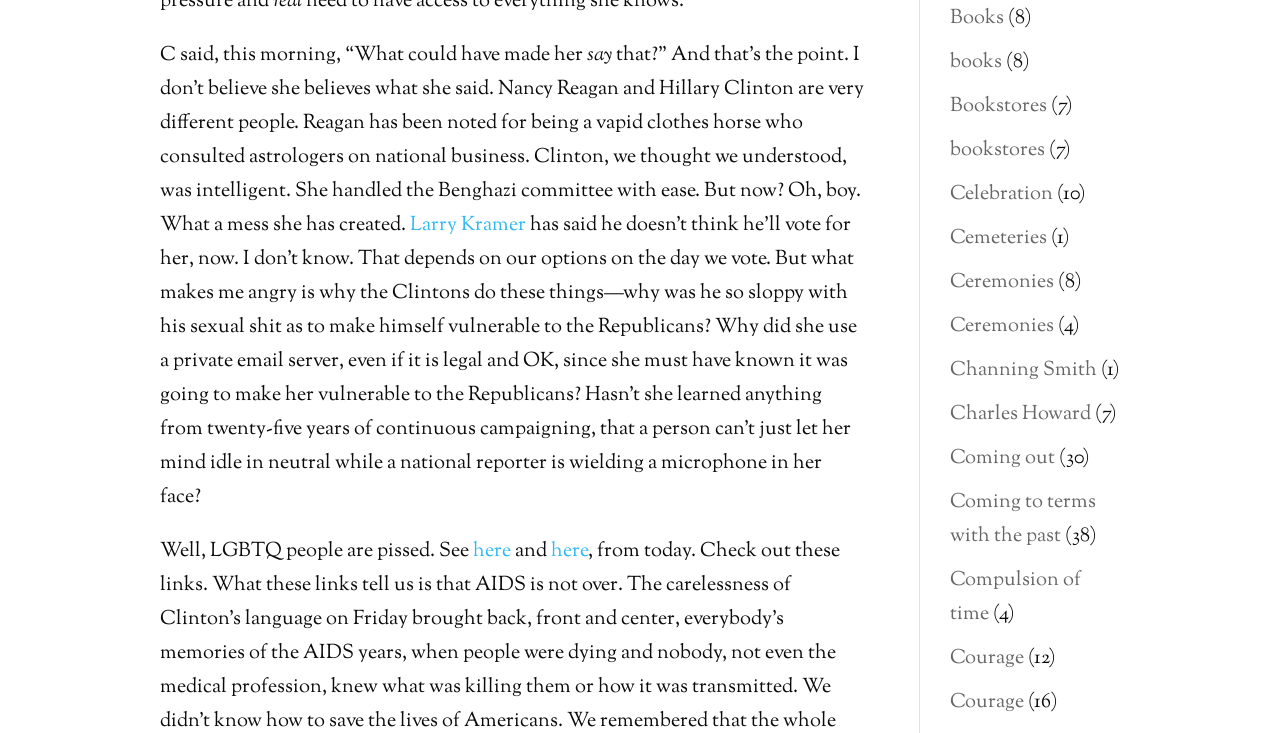Locate the bounding box coordinates of the clickable area needed to fulfill the instruction: "Click on the link 'here'".

[0.37, 0.733, 0.399, 0.772]